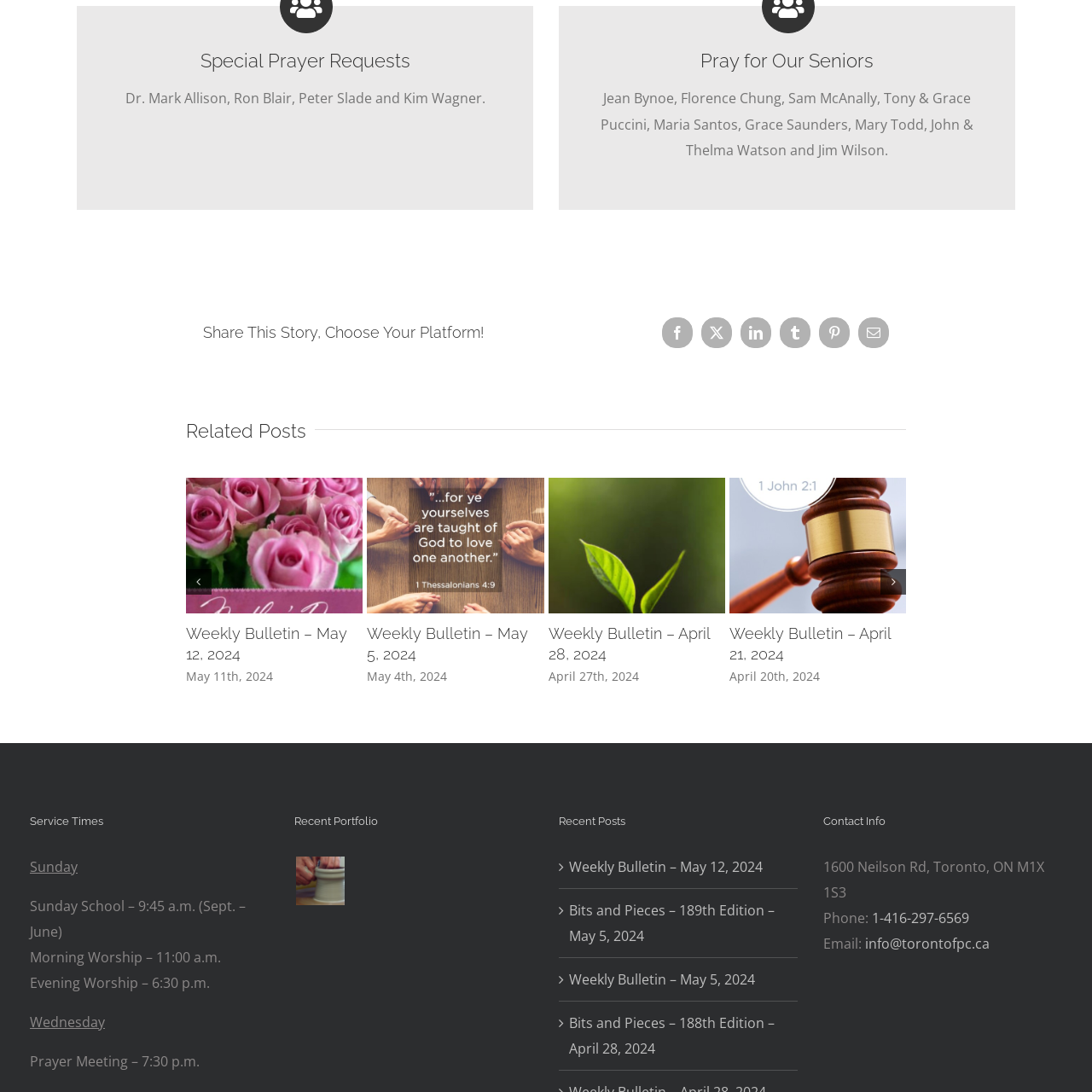Does the bulletin provide spiritual support?
Analyze the image enclosed by the red bounding box and reply with a one-word or phrase answer.

Yes